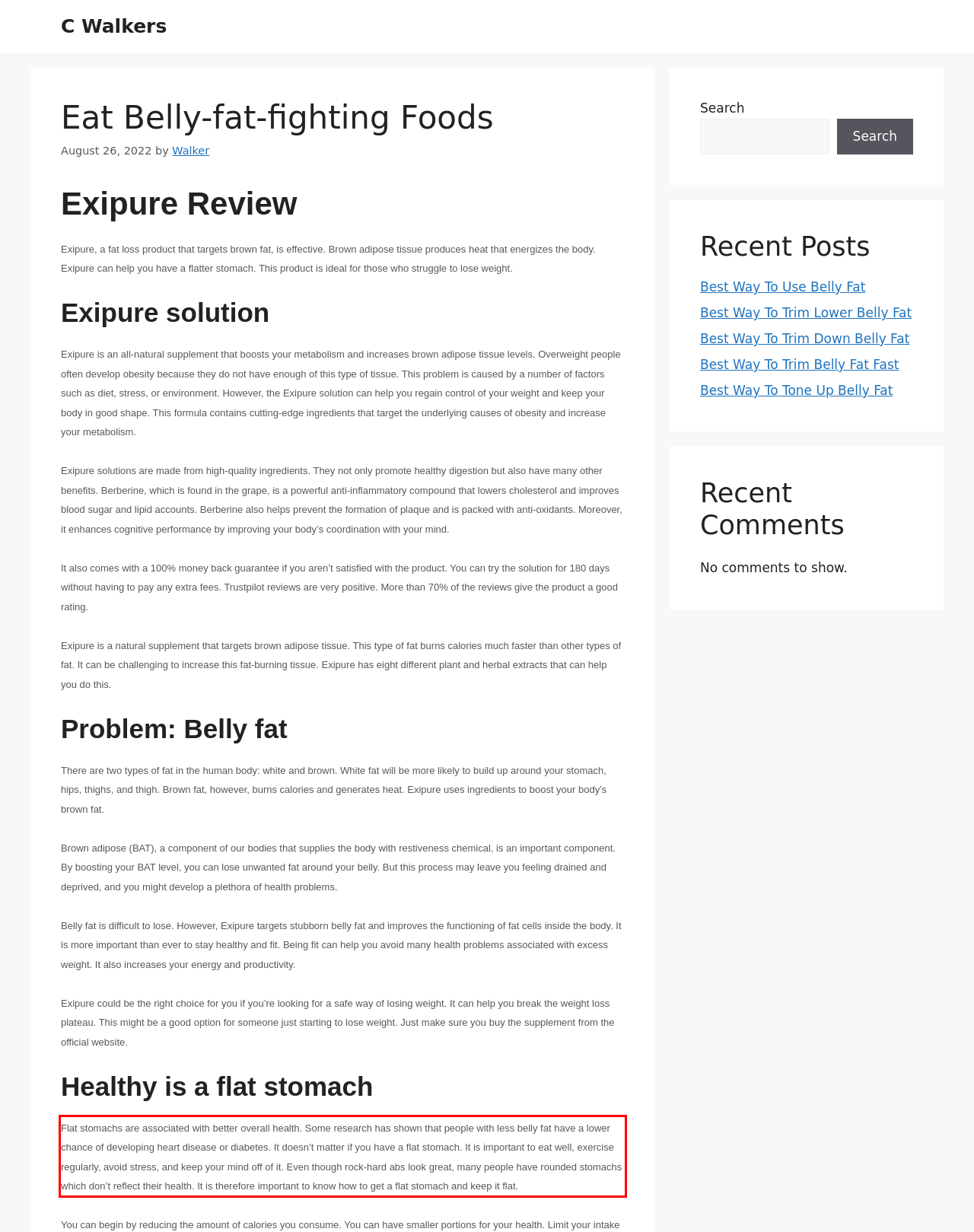With the provided screenshot of a webpage, locate the red bounding box and perform OCR to extract the text content inside it.

Flat stomachs are associated with better overall health. Some research has shown that people with less belly fat have a lower chance of developing heart disease or diabetes. It doesn’t matter if you have a flat stomach. It is important to eat well, exercise regularly, avoid stress, and keep your mind off of it. Even though rock-hard abs look great, many people have rounded stomachs which don’t reflect their health. It is therefore important to know how to get a flat stomach and keep it flat.